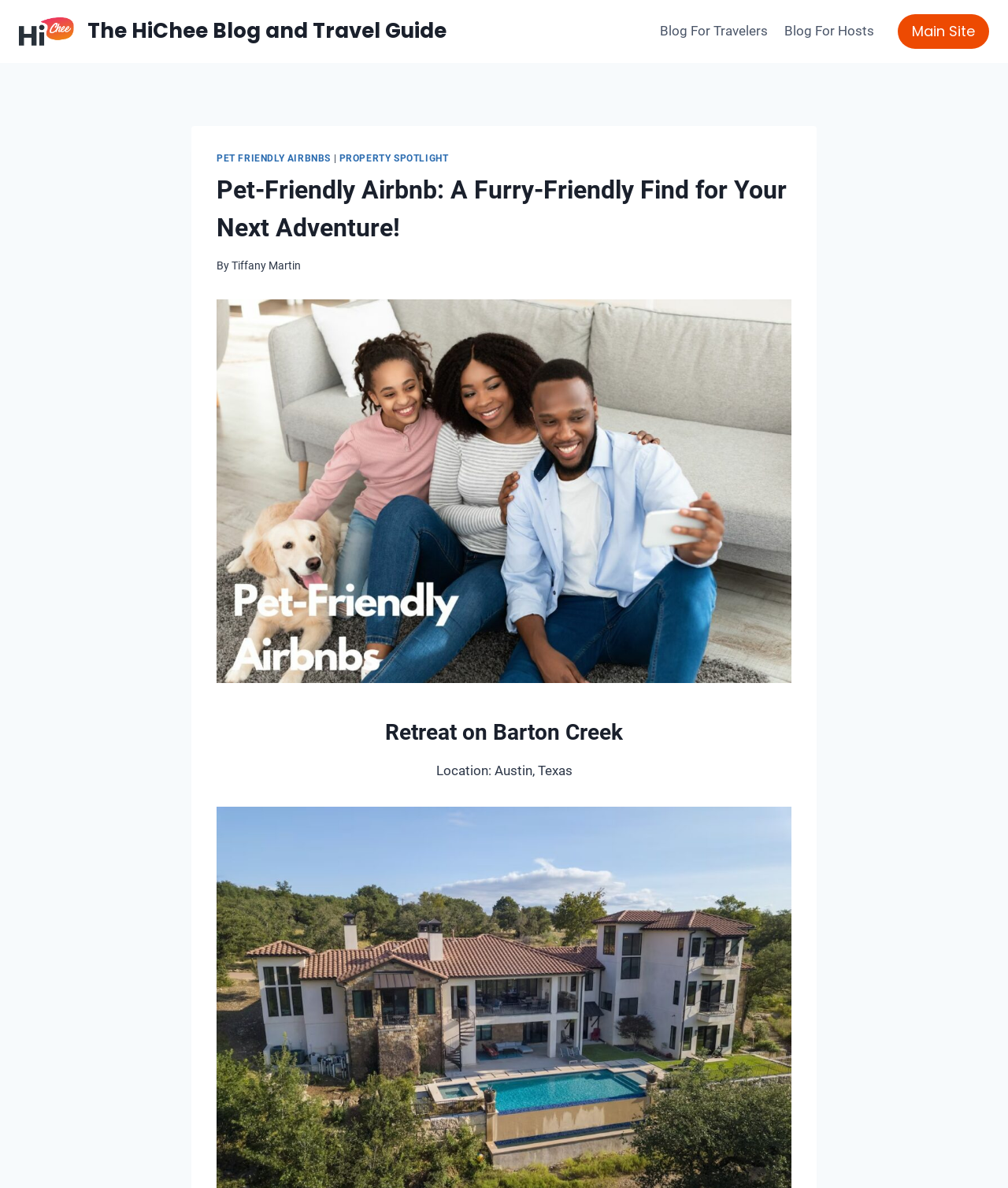Using the provided description Pet Friendly Airbnbs, find the bounding box coordinates for the UI element. Provide the coordinates in (top-left x, top-left y, bottom-right x, bottom-right y) format, ensuring all values are between 0 and 1.

[0.215, 0.129, 0.328, 0.138]